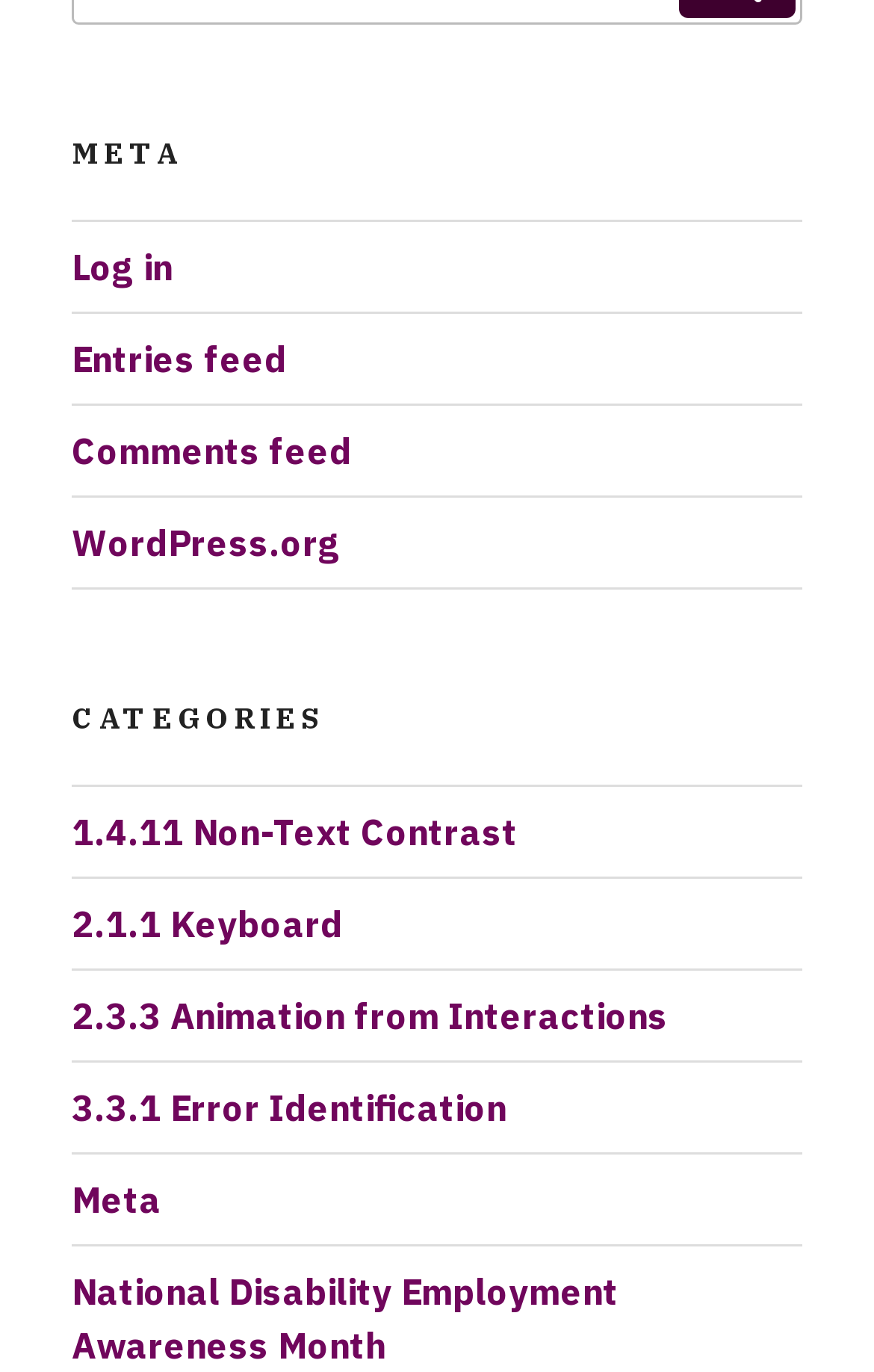Respond to the question below with a single word or phrase:
What is the category with the longest name?

National Disability Employment Awareness Month